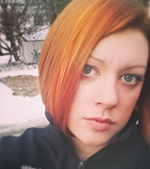What is the color of Ally Monroe's eyes?
Using the visual information, respond with a single word or phrase.

Bright blue